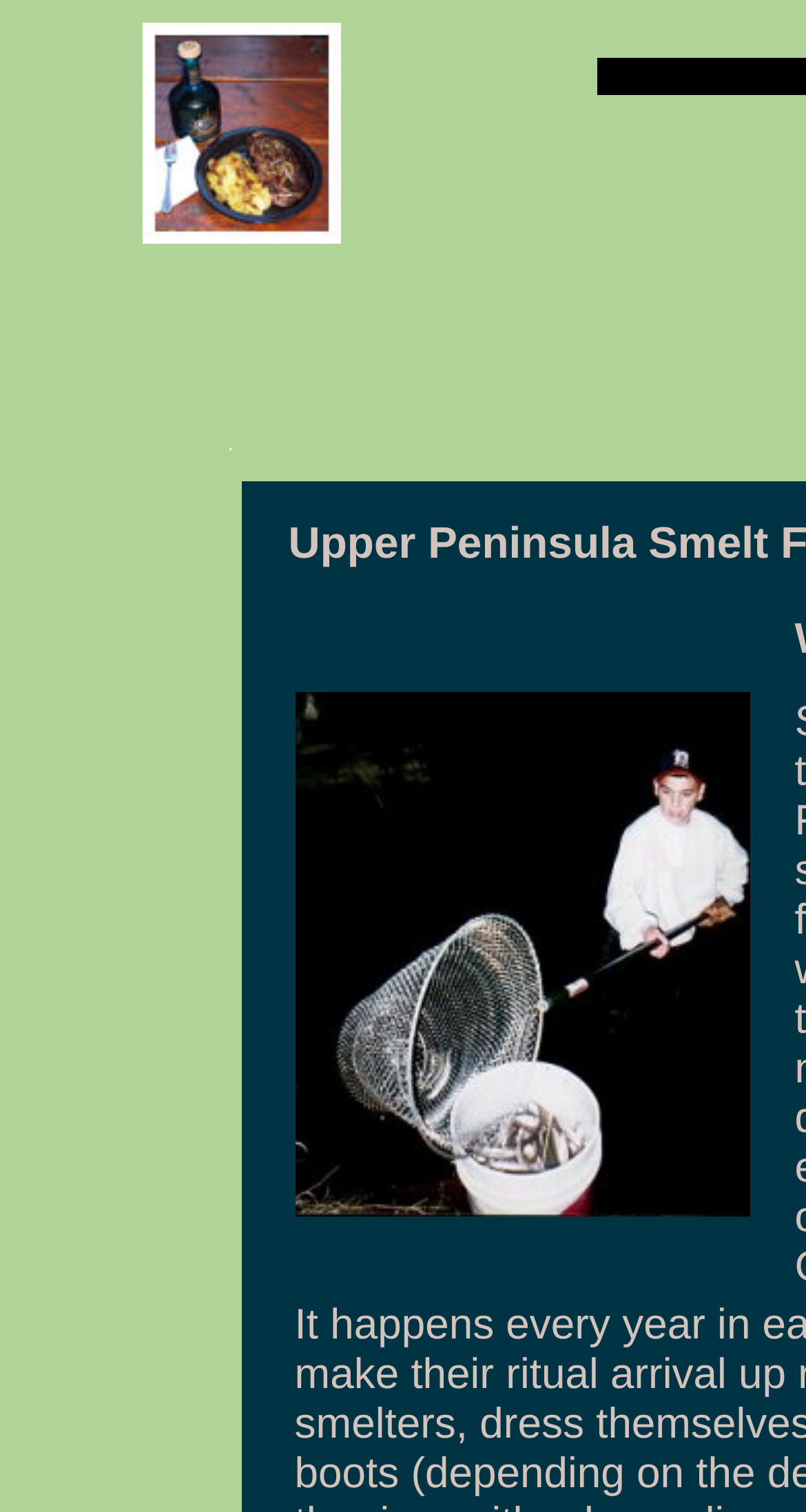How many table cells are in the first table row?
Answer the question with a detailed and thorough explanation.

I counted the number of layout table cells in the first table row, which are [57] and [134], to arrive at this answer.